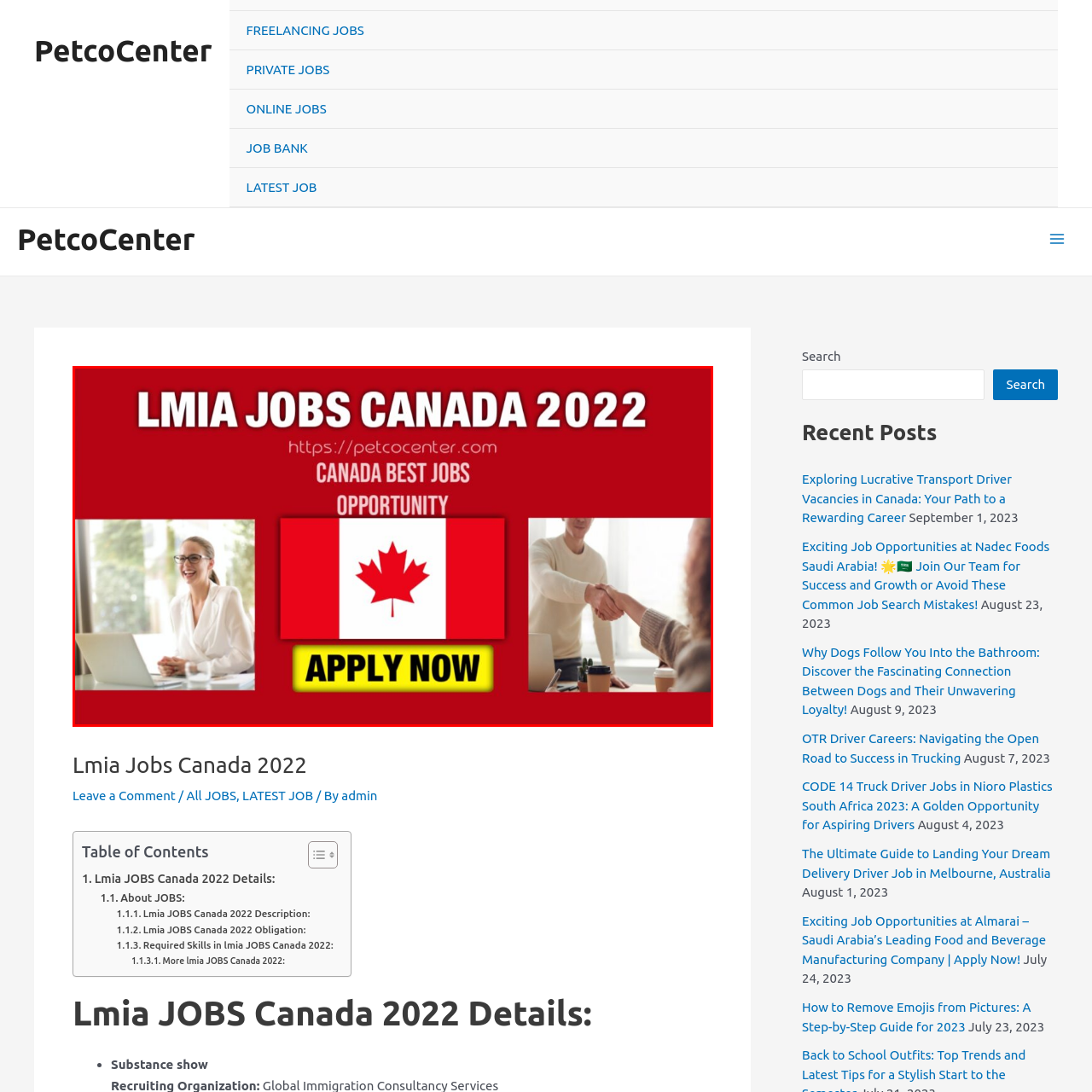Offer a detailed caption for the image that is surrounded by the red border.

The image promotes "LMIA Jobs Canada 2022," highlighting excellent job opportunities in Canada. A vibrant red background frames the content, which includes the Canadian flag prominently displayed at the center. To the left, a smiling woman in a white blouse, seemingly engaged in a positive conversation, represents the welcoming job environment. To the right, two individuals are seen shaking hands, symbolizing successful job placements and networking. Above the flag, the text reads "CANADA BEST JOBS OPPORTUNITY," while a bold yellow button at the bottom urges viewers to "APPLY NOW." The layout is designed to attract potential applicants seeking employment opportunities in Canada through the LMIA program, fostering a sense of urgency and opportunity.